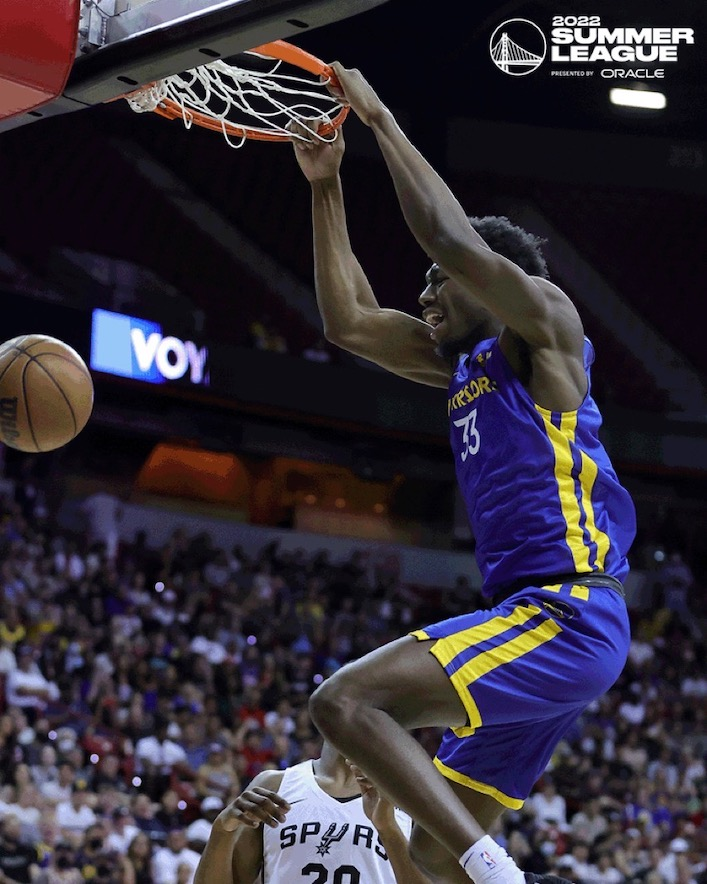Answer succinctly with a single word or phrase:
What is the score of the game?

86-85